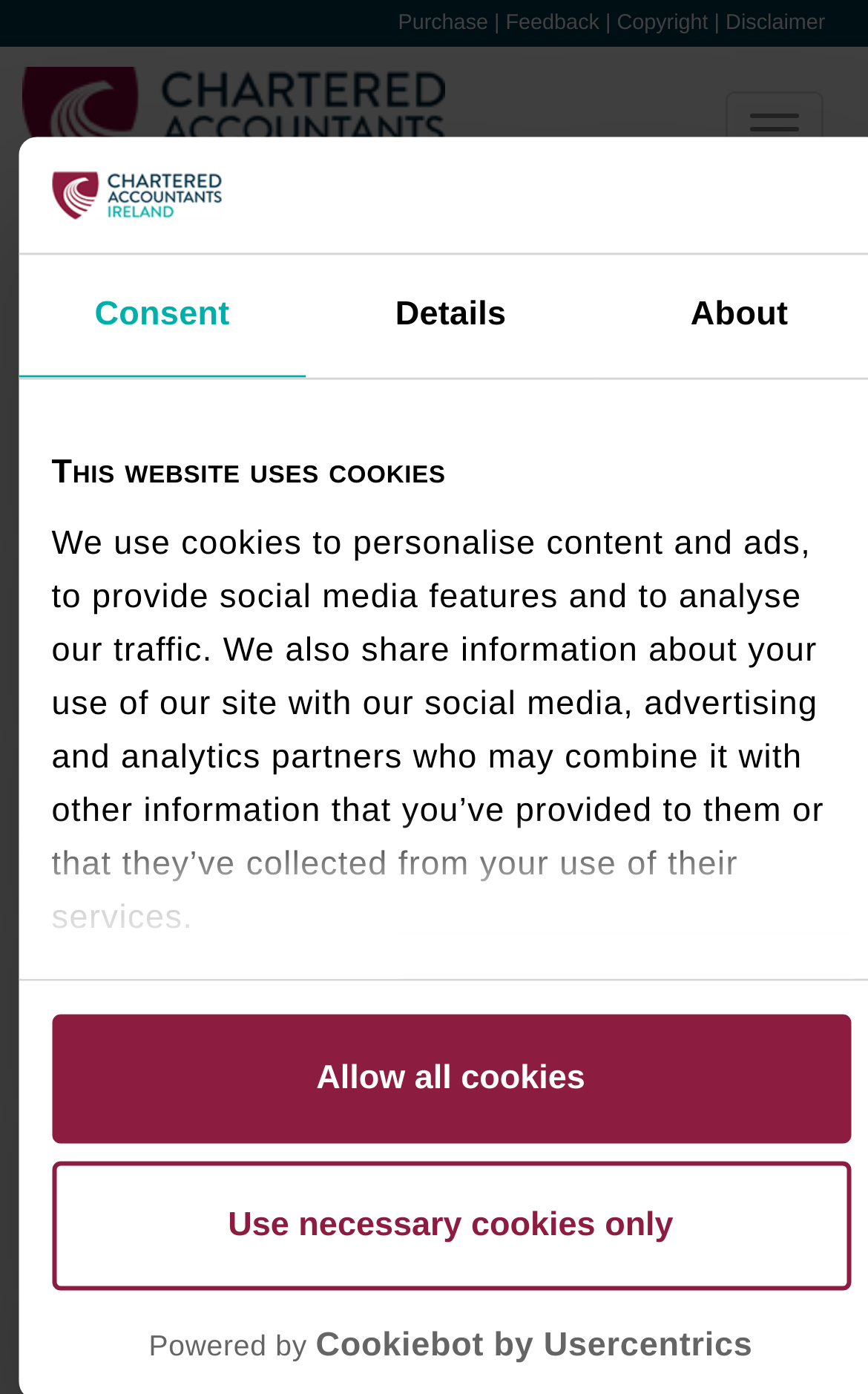What is the relevant date for the Finance Act?
Answer the question in as much detail as possible.

I found the relevant date for the Finance Act by looking at the text 'Relevant Date: Finance Act 2021' which is located at the bottom of the page.